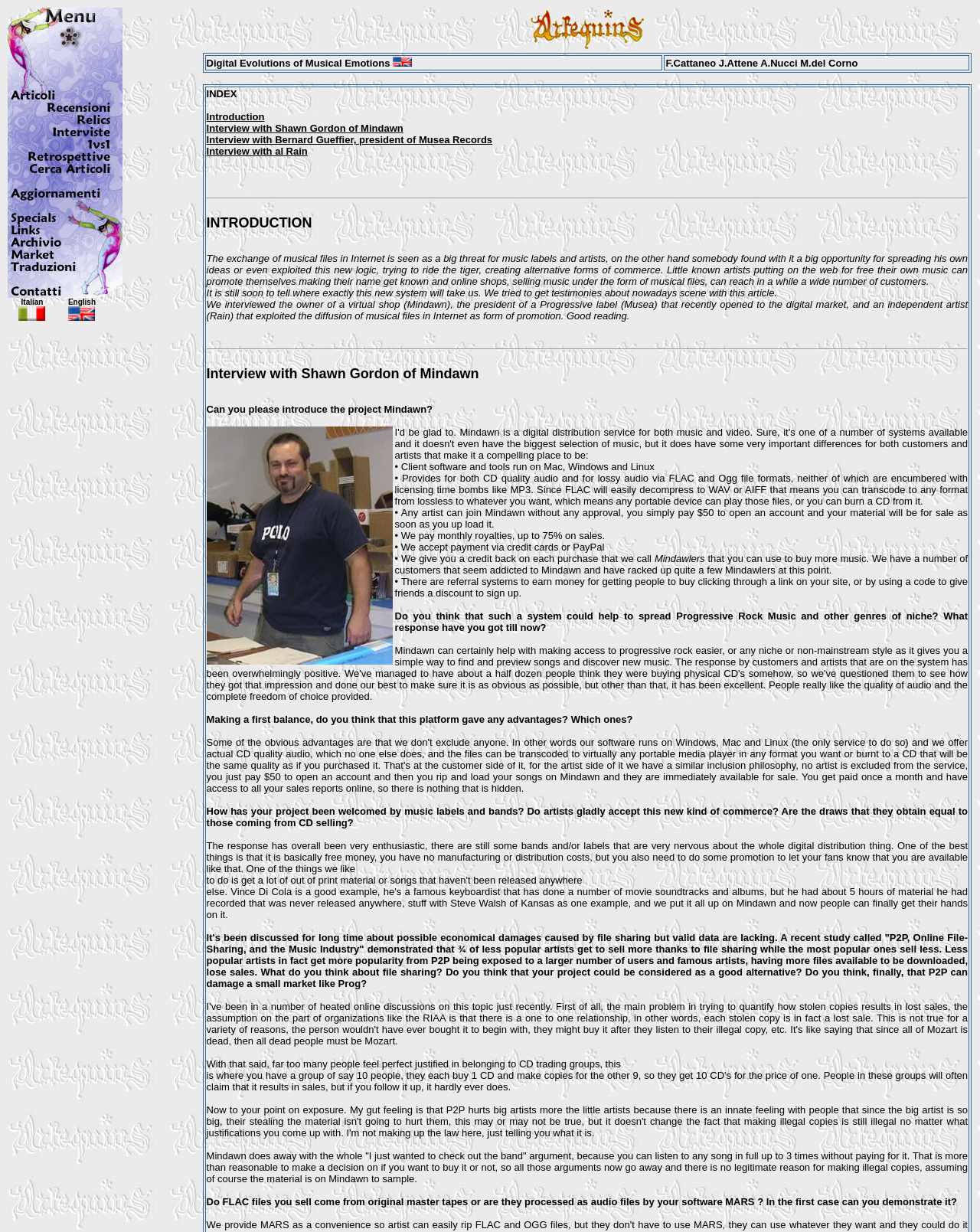What is the percentage of royalties paid by Mindawn?
Please respond to the question with a detailed and informative answer.

According to the interview with Shawn Gordon of Mindawn, Mindawn pays up to 75% royalties, which is mentioned in the answer to the question 'Can you please introduce the project Mindawn?'.